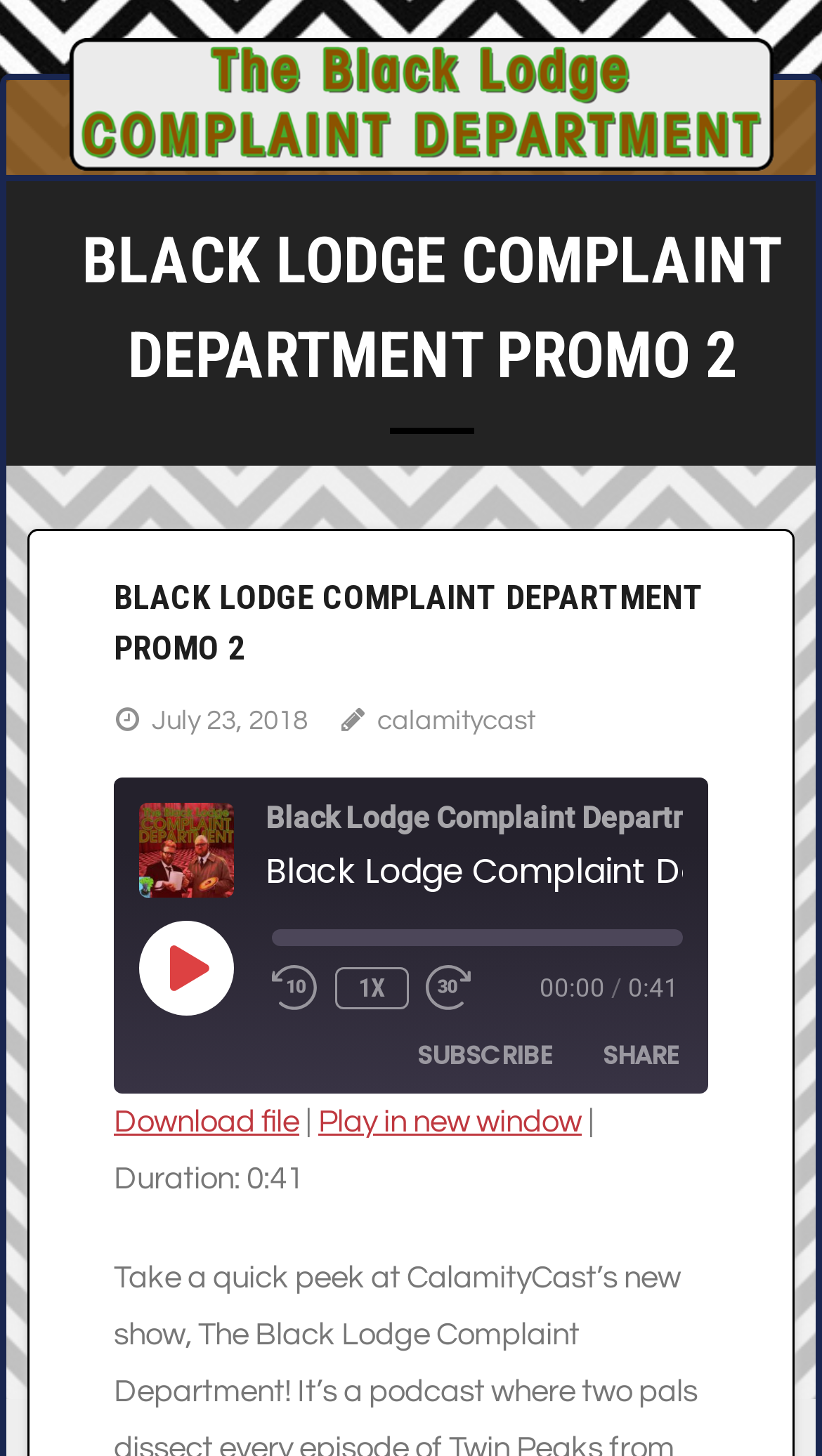Create an elaborate caption for the webpage.

This webpage is promoting a podcast called "The Black Lodge Complaint Department" from CalamityCast. At the top, there is a "Skip to content" link. Below it, there is a layout table that spans almost the entire width of the page. Within this table, there is a prominent link to "The Black Lodge Complaint Department" with an accompanying image.

The main content area is divided into two sections. The top section features a heading that reads "BLACK LODGE COMPLAINT DEPARTMENT PROMO 2" in a large font. Below this heading, there is a subheading with the date "July 23, 2018" and the author "calamitycast". To the right of this subheading, there is an image of the podcast.

The bottom section of the main content area is dedicated to the podcast player. There is a "PLAY EPISODE" button, a progress bar, and buttons to rewind, play, and fast forward the episode. The current time and duration of the episode are displayed to the right of these controls.

Below the podcast player, there are several buttons and links to subscribe, share, and access the RSS feed. There are also options to copy the RSS feed URL, share the episode on social media, and download the episode. Additionally, there are fields to enter the episode URL and embed code, with buttons to copy these codes.

At the very bottom of the page, there are links to download the episode file and play it in a new window, along with a note indicating the episode's duration.